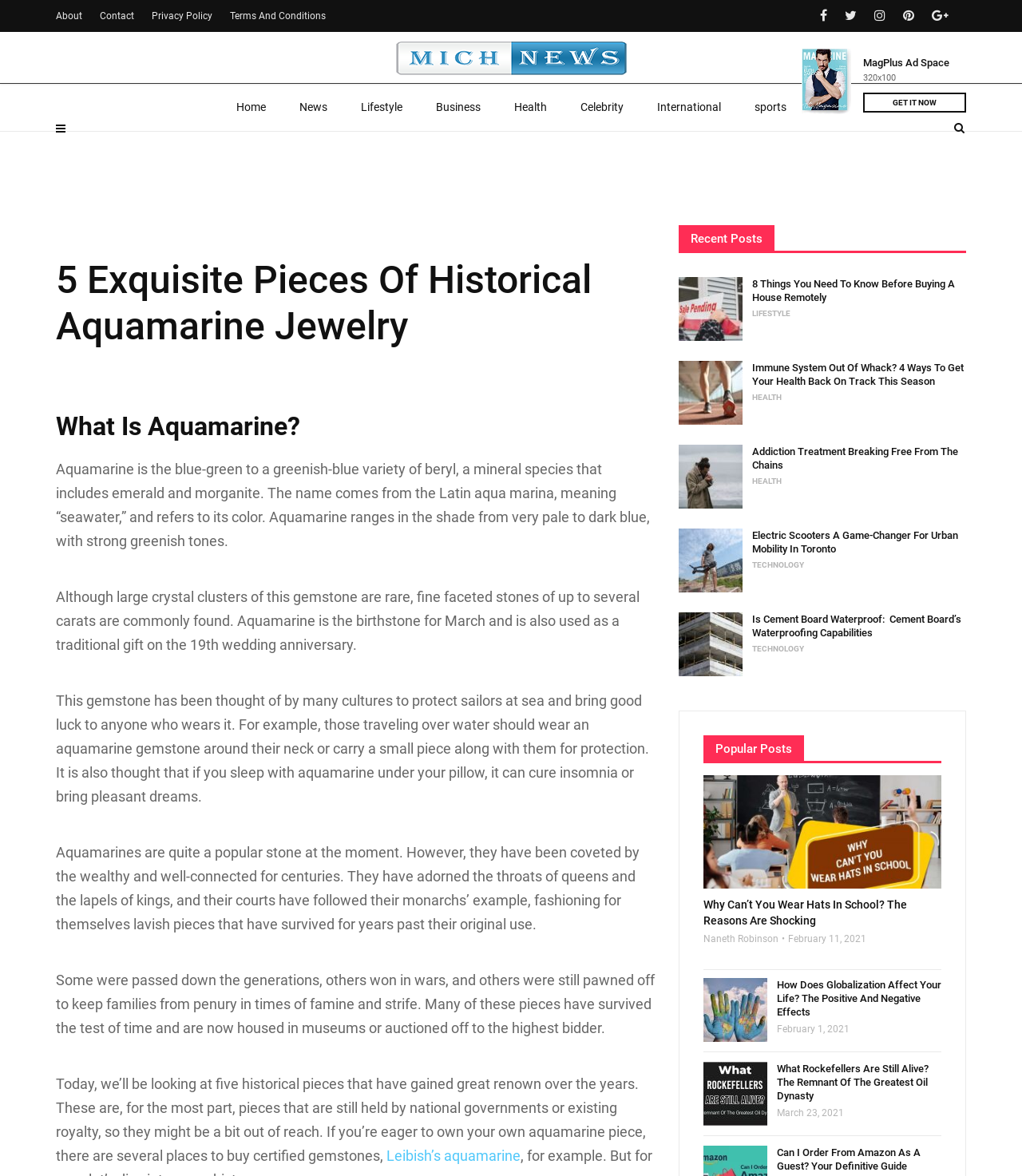Pinpoint the bounding box coordinates for the area that should be clicked to perform the following instruction: "click on the 'Home' link".

[0.214, 0.106, 0.276, 0.146]